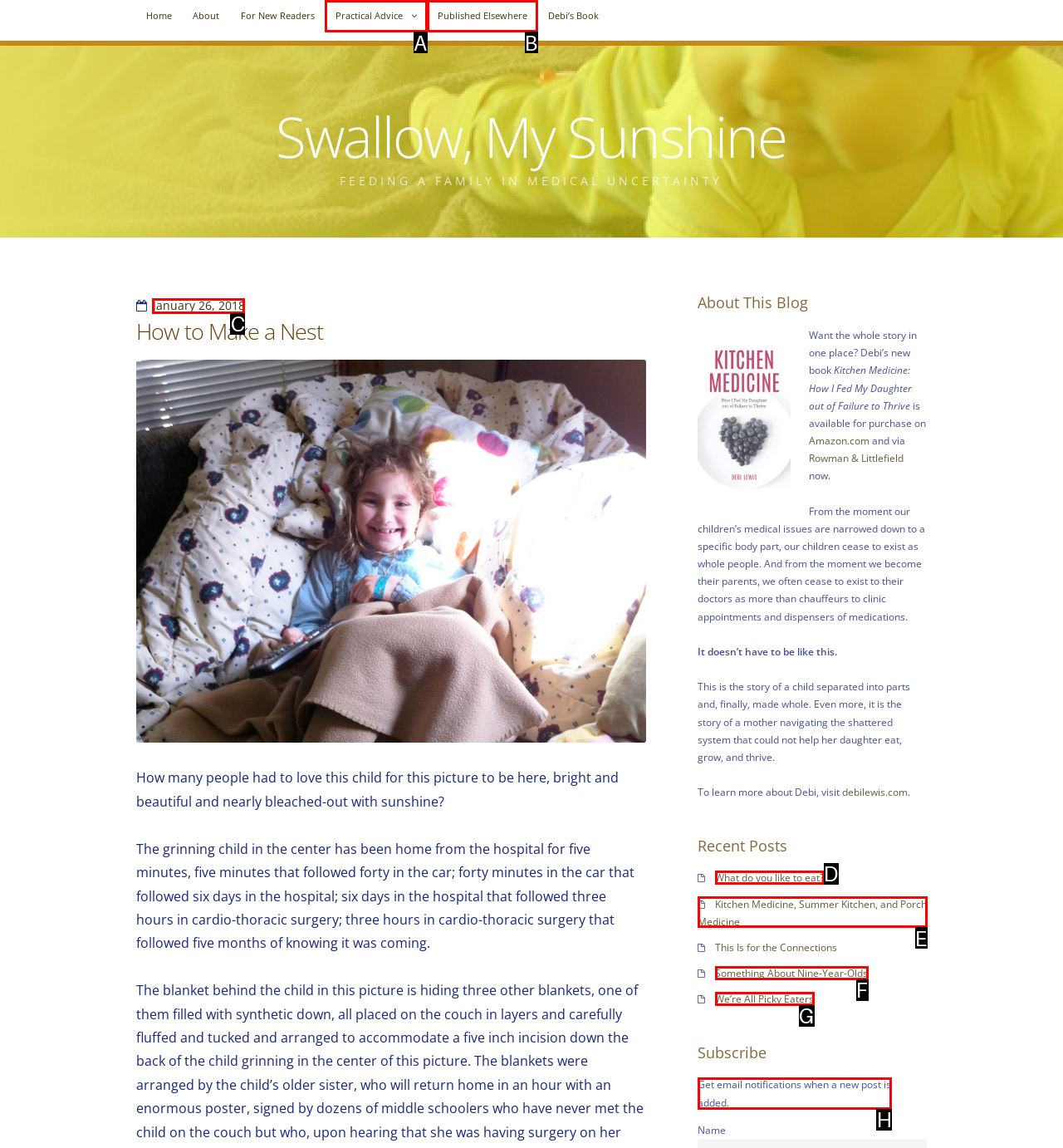Please indicate which HTML element should be clicked to fulfill the following task: Go to the Home page. Provide the letter of the selected option.

None